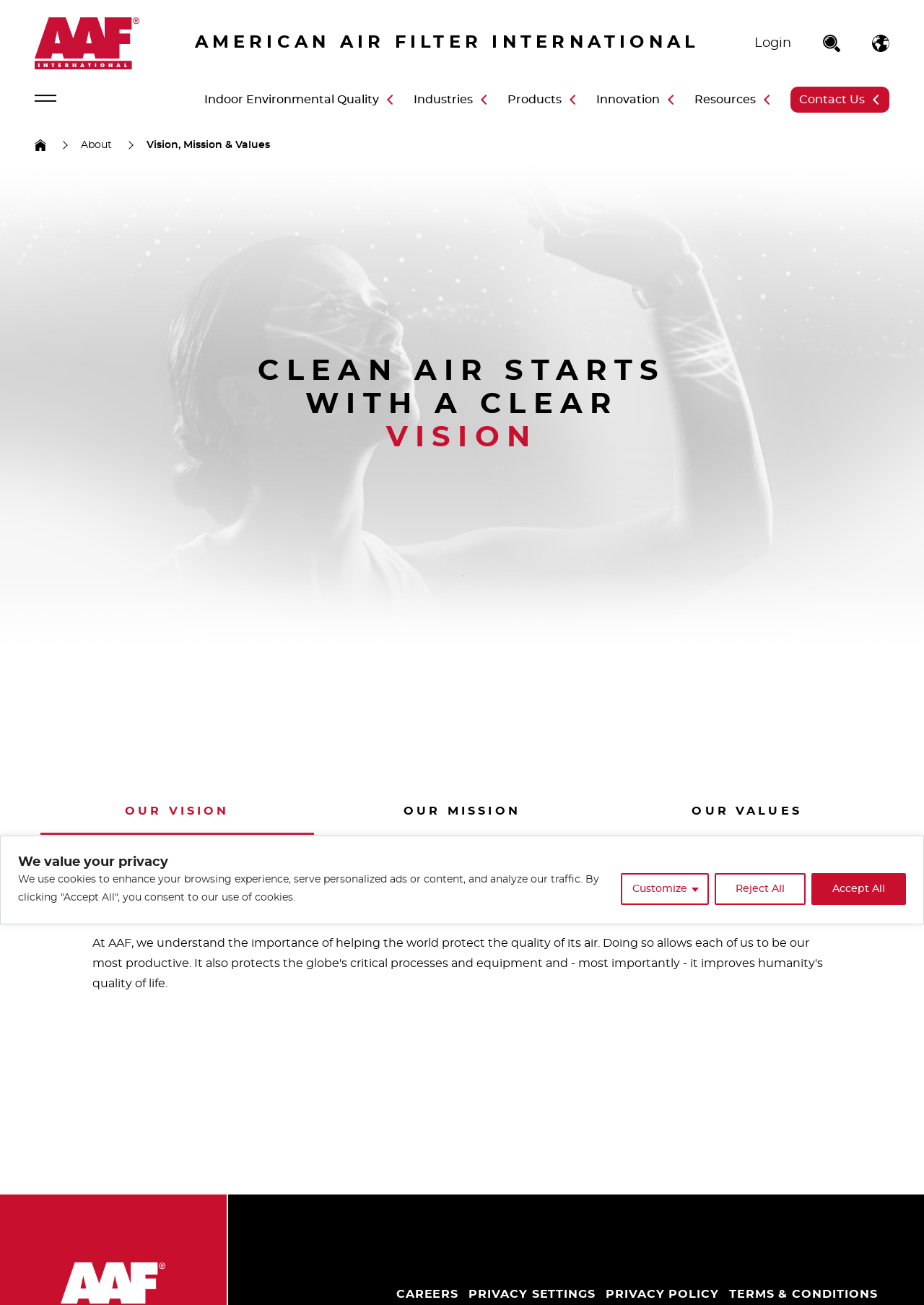Identify and provide the bounding box for the element described by: "Industries".

[0.448, 0.068, 0.512, 0.084]